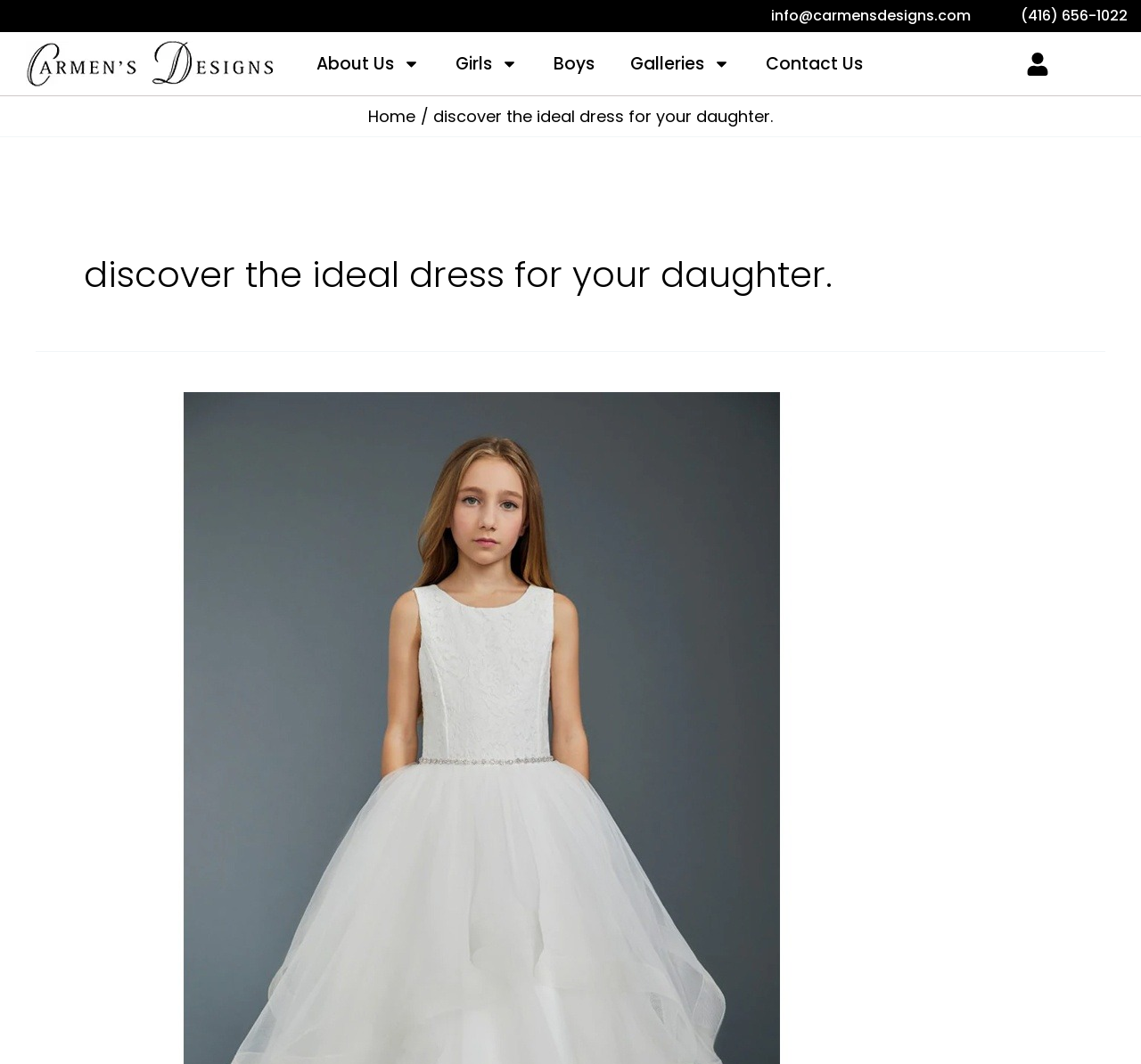Please locate the bounding box coordinates of the element that needs to be clicked to achieve the following instruction: "click the logo". The coordinates should be four float numbers between 0 and 1, i.e., [left, top, right, bottom].

[0.016, 0.039, 0.246, 0.081]